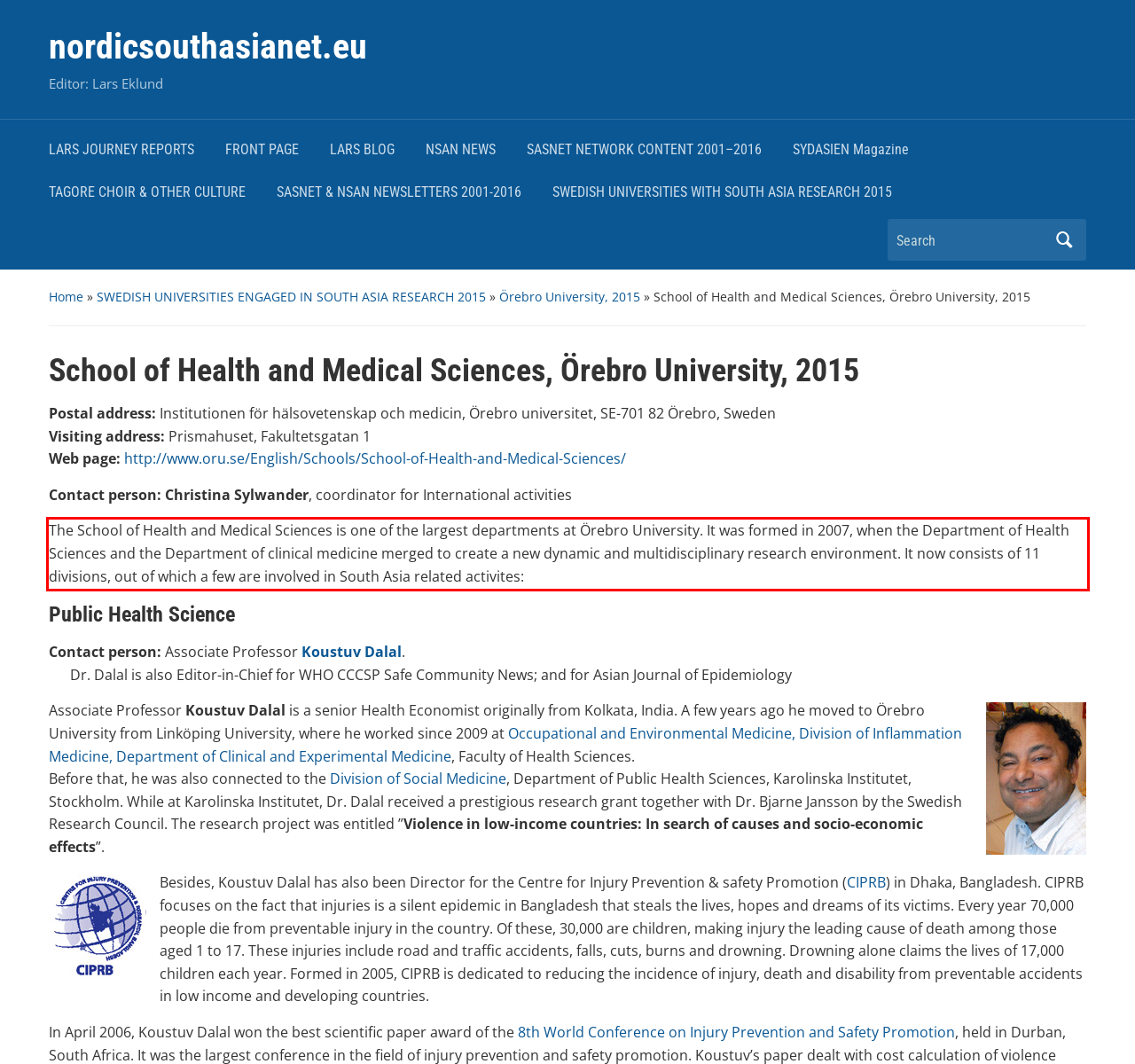There is a UI element on the webpage screenshot marked by a red bounding box. Extract and generate the text content from within this red box.

The School of Health and Medical Sciences is one of the largest departments at Örebro University. It was formed in 2007, when the Department of Health Sciences and the Department of clinical medicine merged to create a new dynamic and multidisciplinary research environment. It now consists of 11 divisions, out of which a few are involved in South Asia related activites: